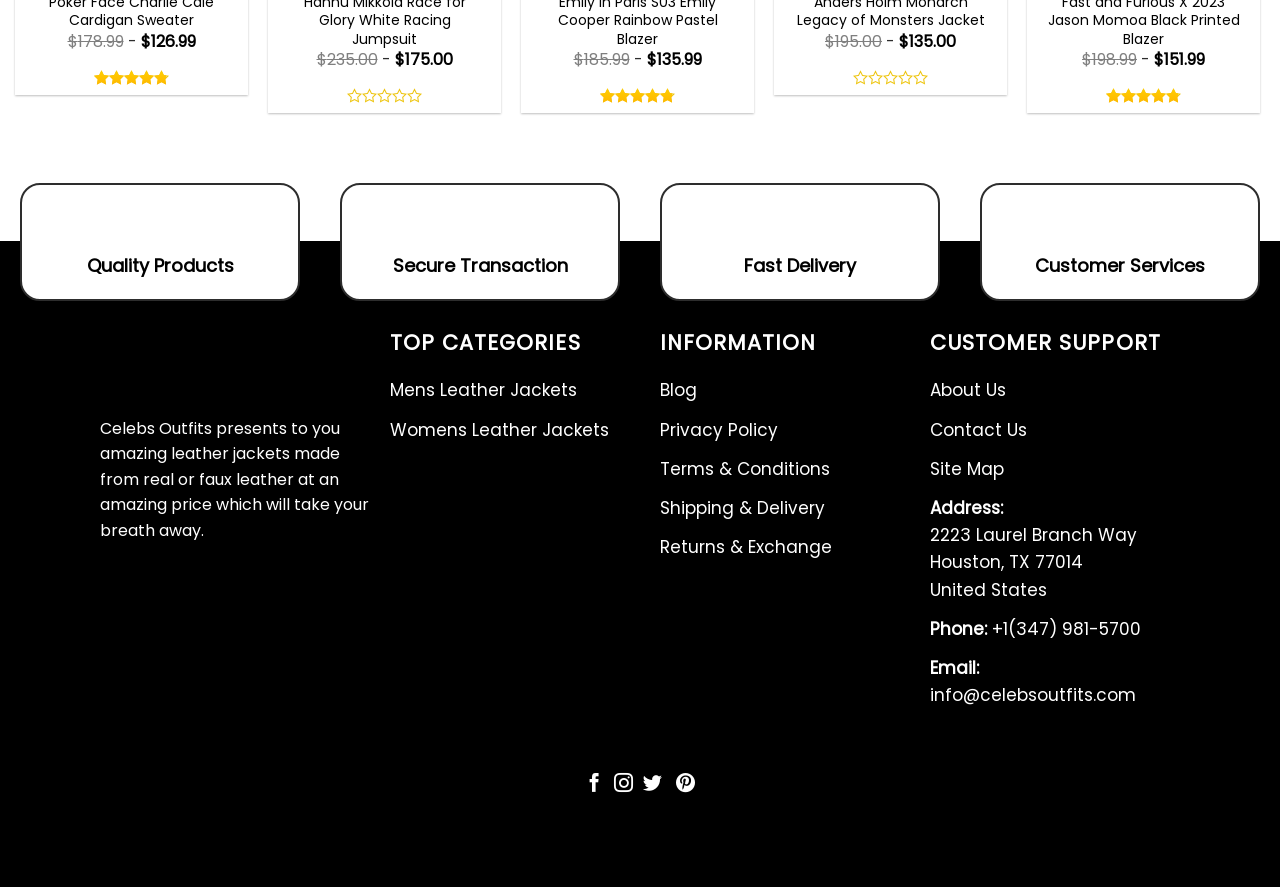Analyze the image and give a detailed response to the question:
How many social media platforms are linked?

On the webpage, I found links to four social media platforms, which are Facebook, Instagram, Twitter, and Pinterest, as indicated by the links at the bottom of the webpage.